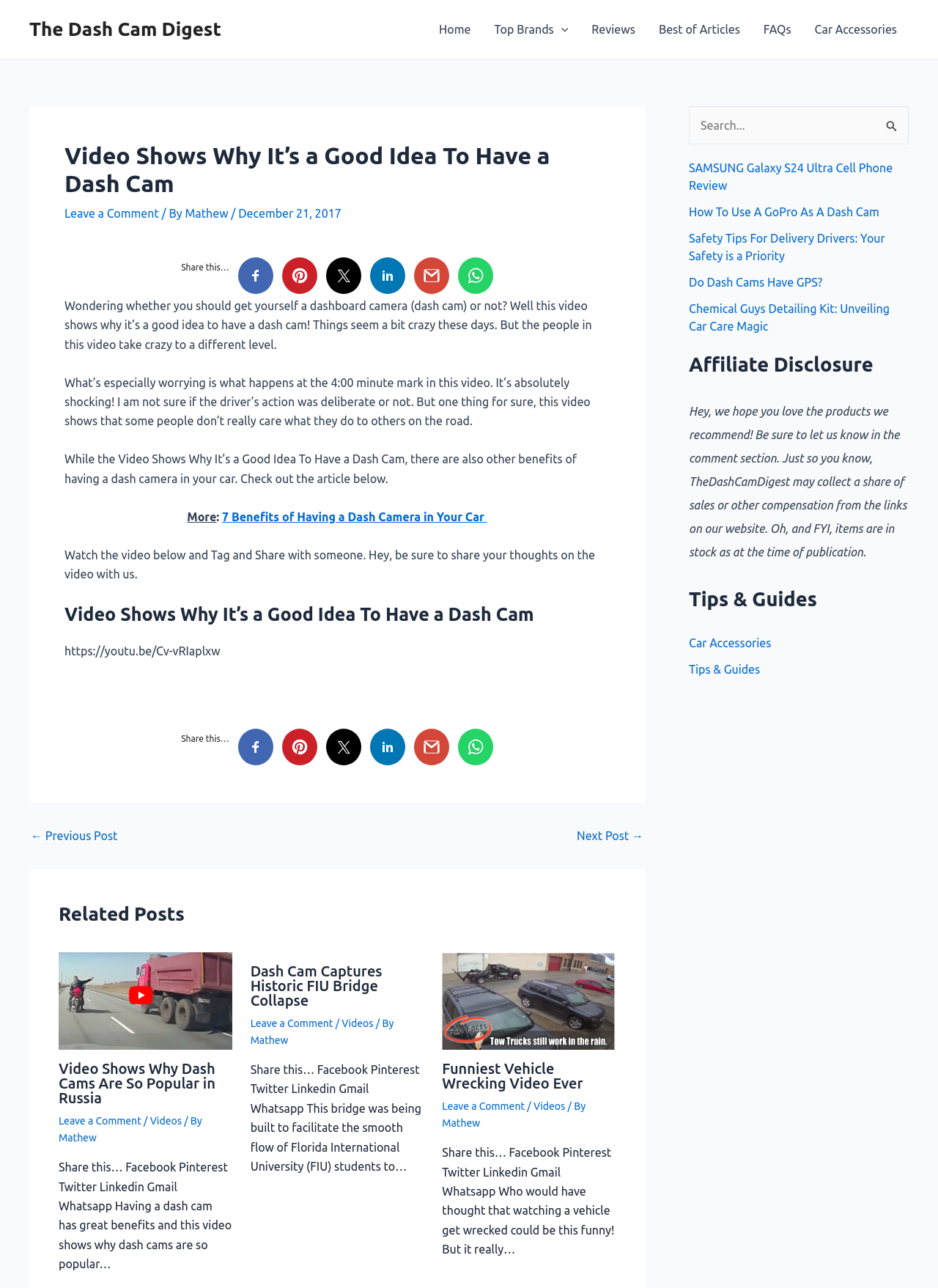What is the main topic of this webpage?
Provide a detailed and well-explained answer to the question.

Based on the webpage content, I can see that the main topic is about dash cams, as the title of the webpage is 'Video Shows Why It's a Good Idea To Have a Dash Cam' and the article discusses the benefits of having a dash cam.